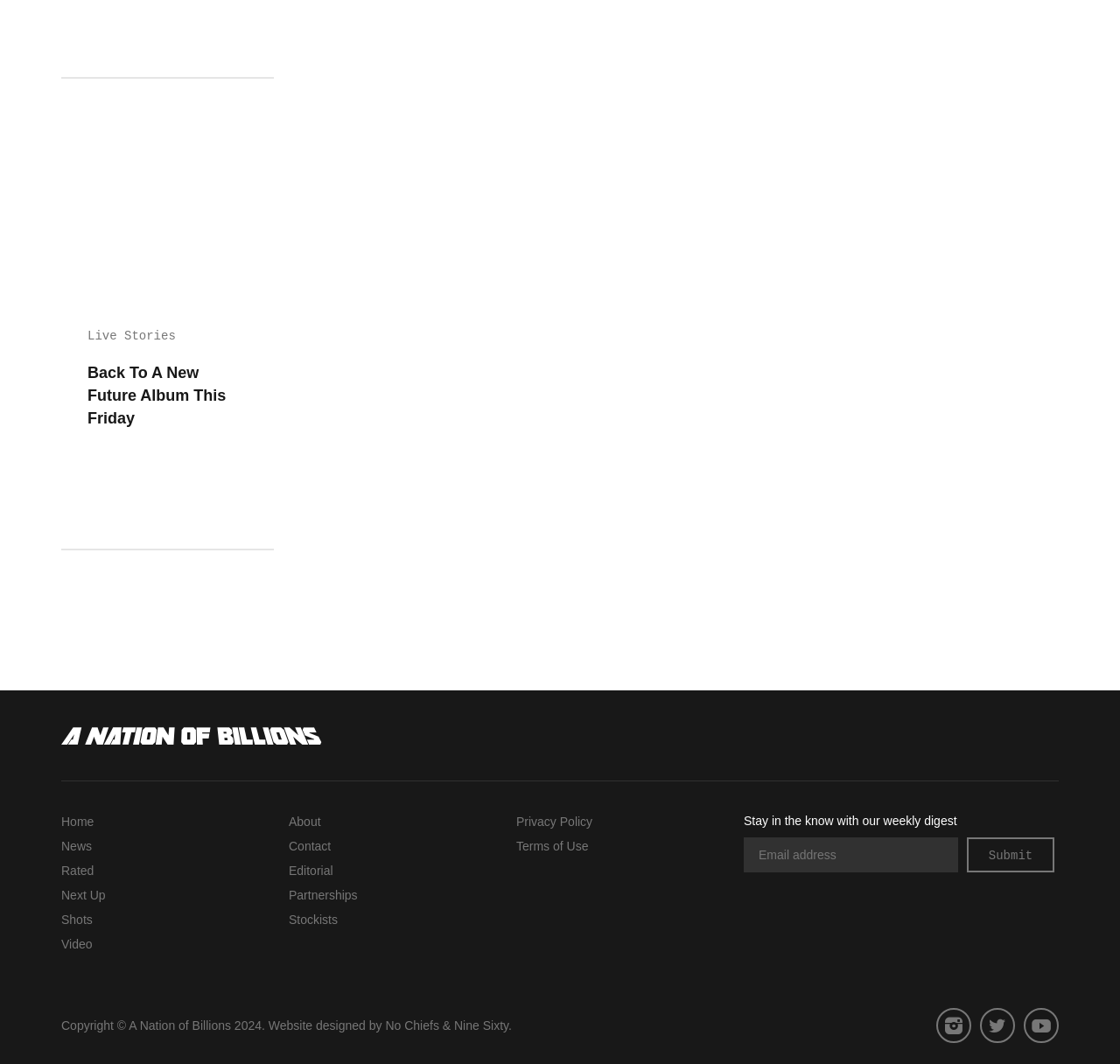How many links are in the footer section?
Based on the image, provide your answer in one word or phrase.

11